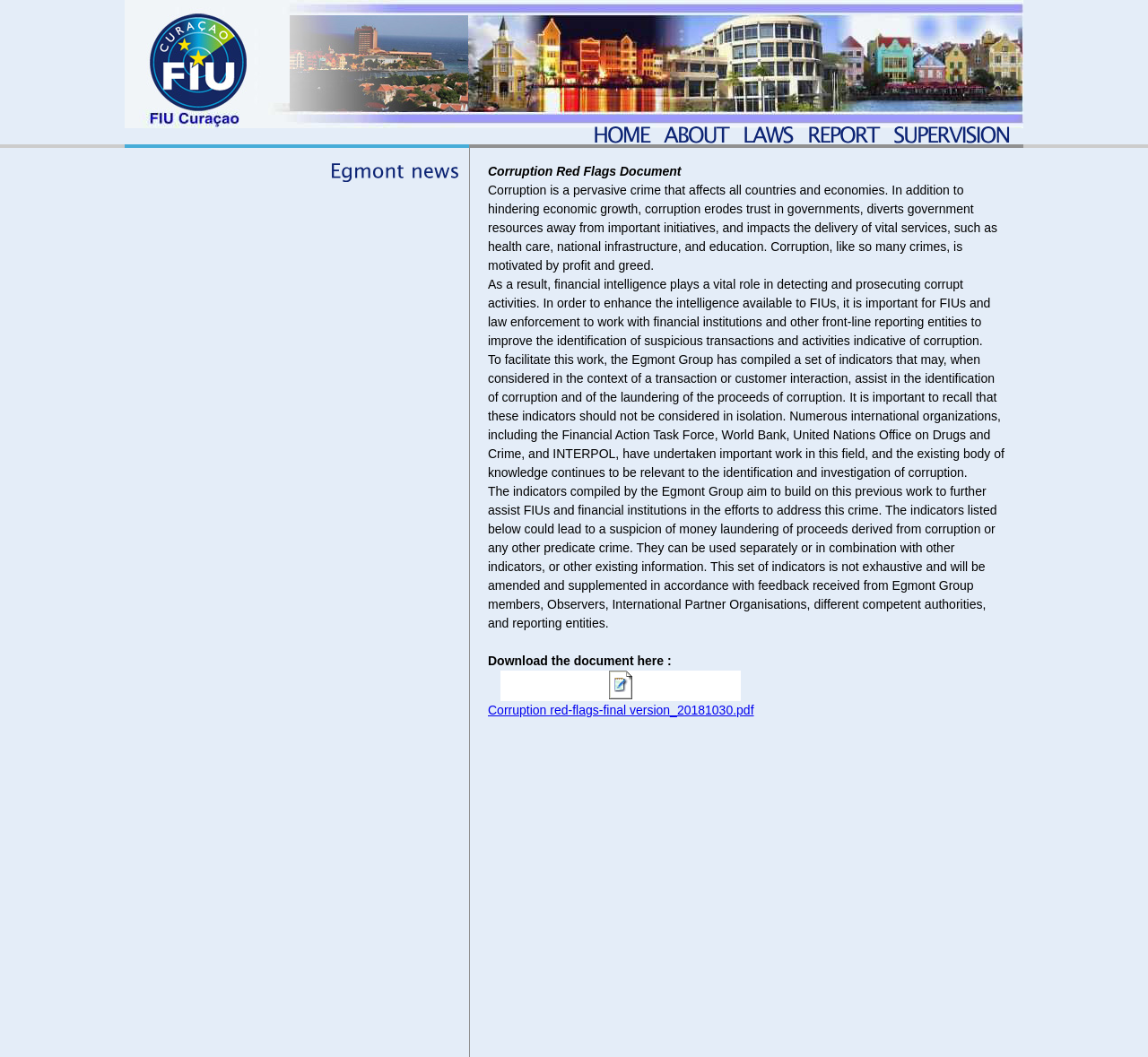Extract the bounding box coordinates of the UI element described: "REPORT". Provide the coordinates in the format [left, top, right, bottom] with values ranging from 0 to 1.

[0.697, 0.115, 0.772, 0.143]